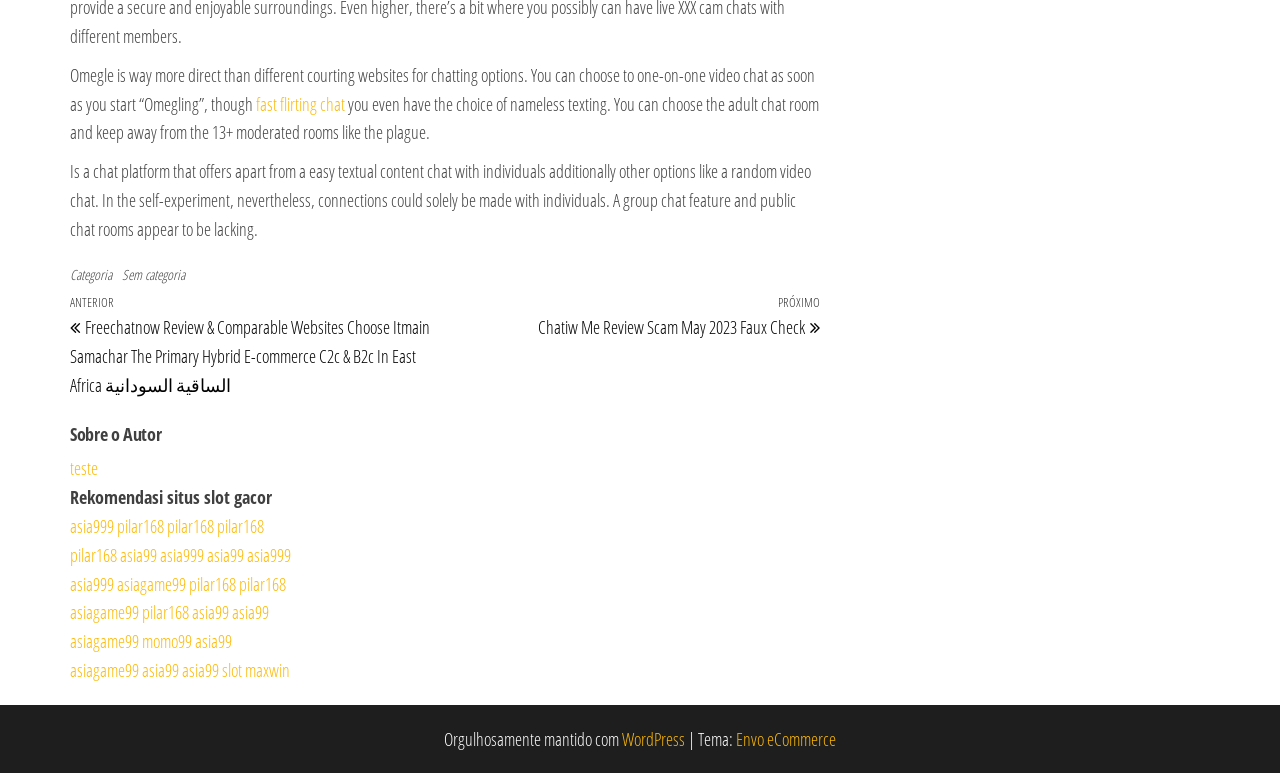How many recommendations are there for slot games?
Refer to the image and provide a detailed answer to the question.

On the webpage, there are five links recommending slot games: 'Rekomendasi situs slot gacor', 'asia999', 'pilar168', 'asiagame99', and 'slot maxwin'. These links are likely recommendations for slot games.